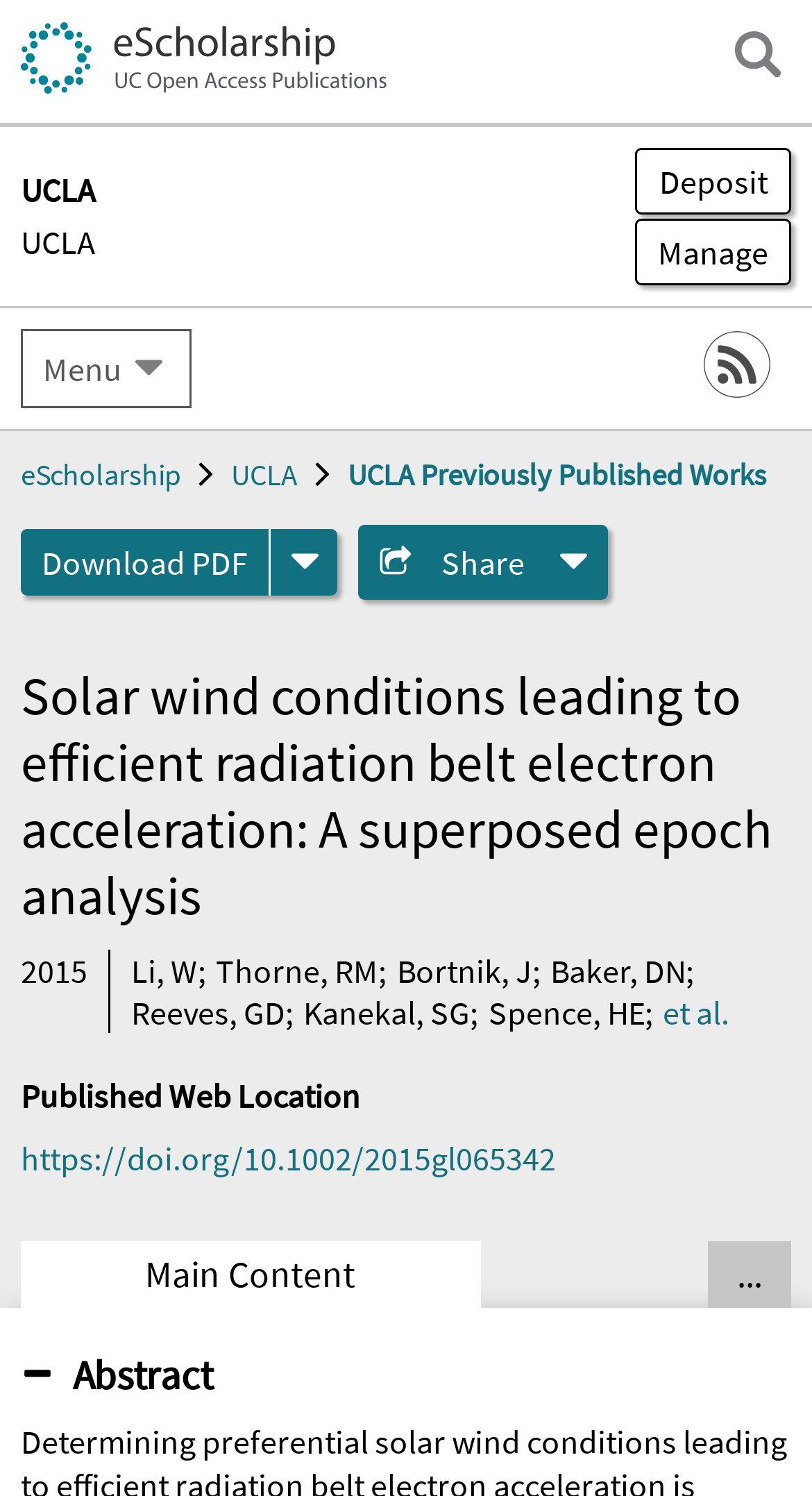Determine the bounding box coordinates of the section to be clicked to follow the instruction: "Search for publications". The coordinates should be given as four float numbers between 0 and 1, formatted as [left, top, right, bottom].

[0.892, 0.014, 0.974, 0.058]